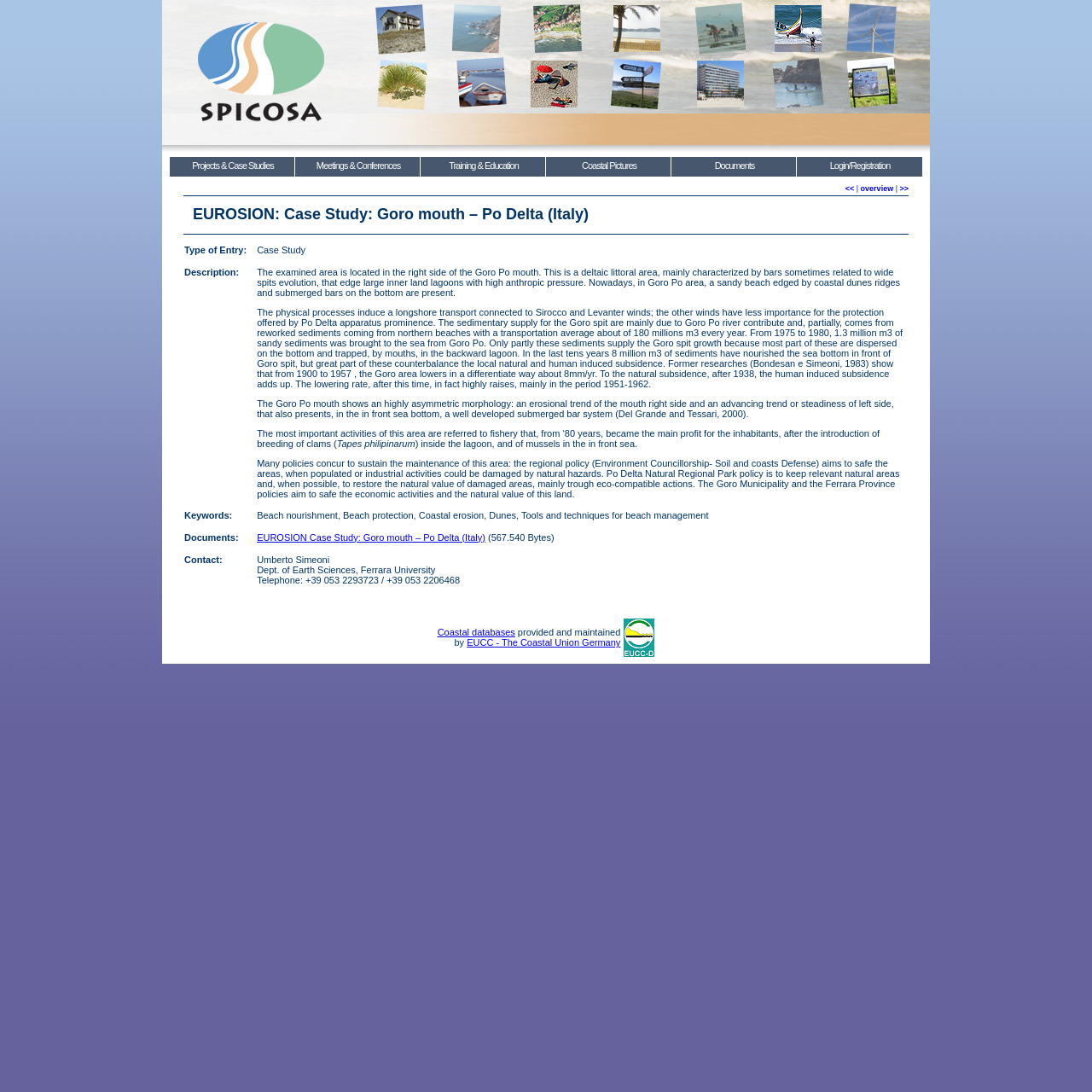Can you show the bounding box coordinates of the region to click on to complete the task described in the instruction: "visit EUCC - The Coastal Union Germany"?

[0.427, 0.584, 0.568, 0.593]